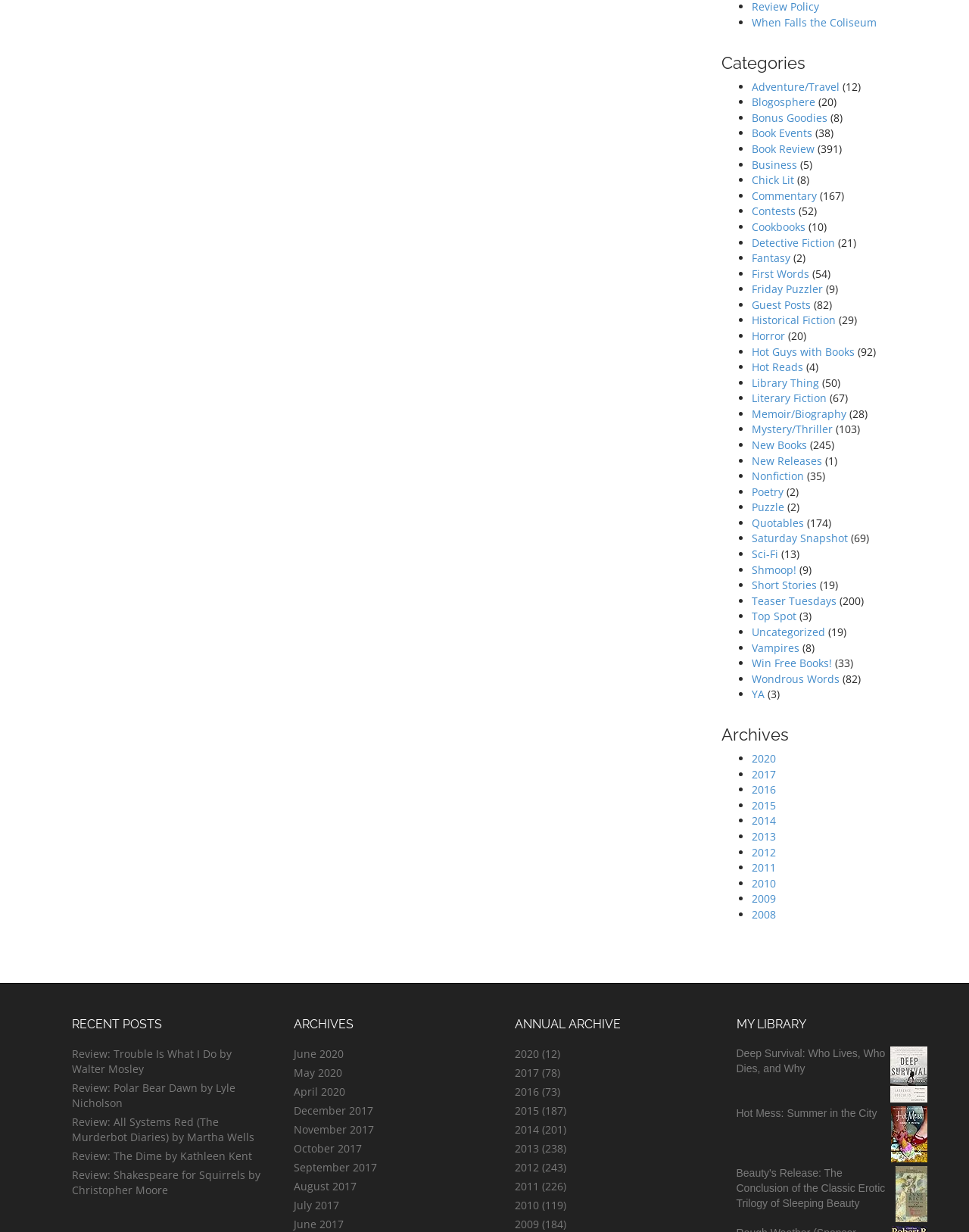Find the bounding box coordinates for the area you need to click to carry out the instruction: "Click on the 'When Falls the Coliseum' link". The coordinates should be four float numbers between 0 and 1, indicated as [left, top, right, bottom].

[0.775, 0.012, 0.904, 0.024]